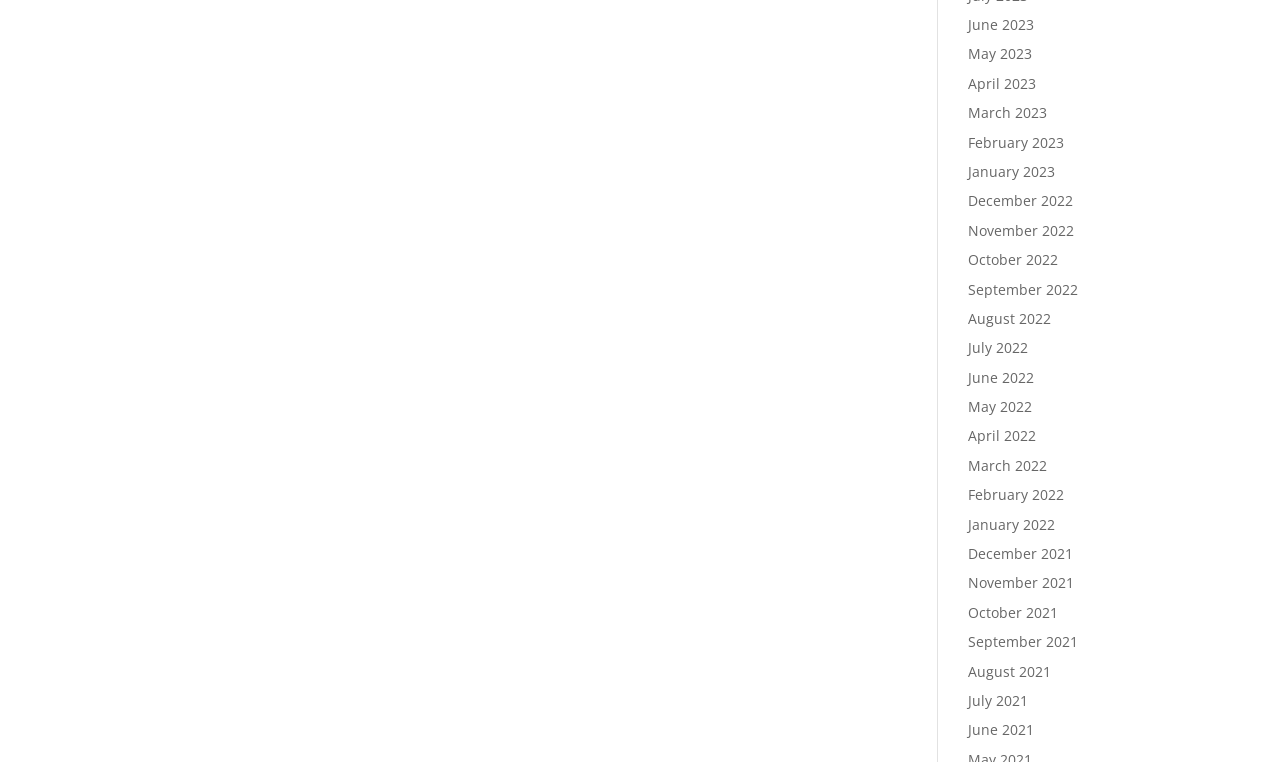What is the pattern of the months listed?
Give a single word or phrase as your answer by examining the image.

Monthly